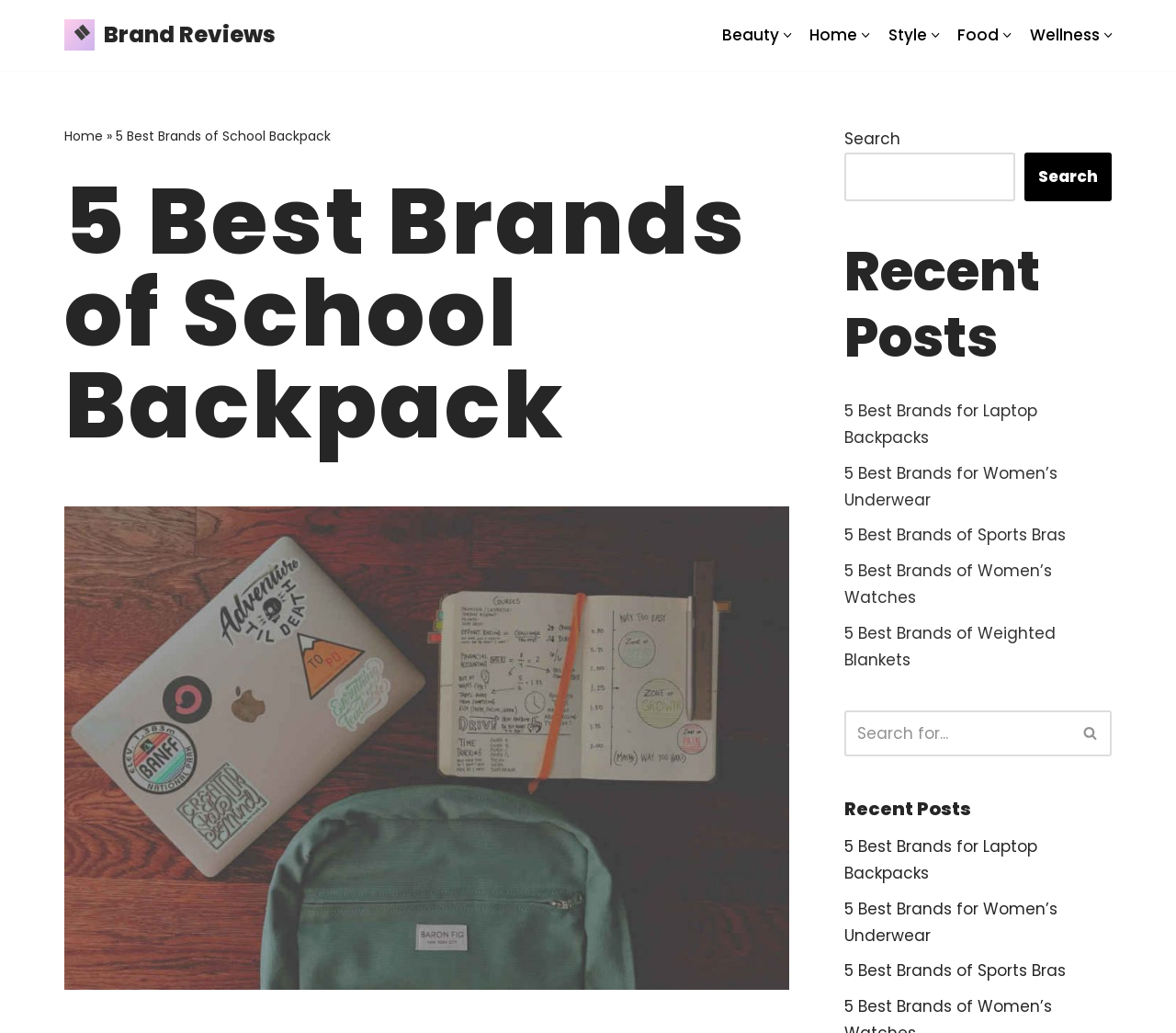Please specify the bounding box coordinates for the clickable region that will help you carry out the instruction: "Read 5 Best Brands of School Backpack article".

[0.055, 0.17, 0.671, 0.436]